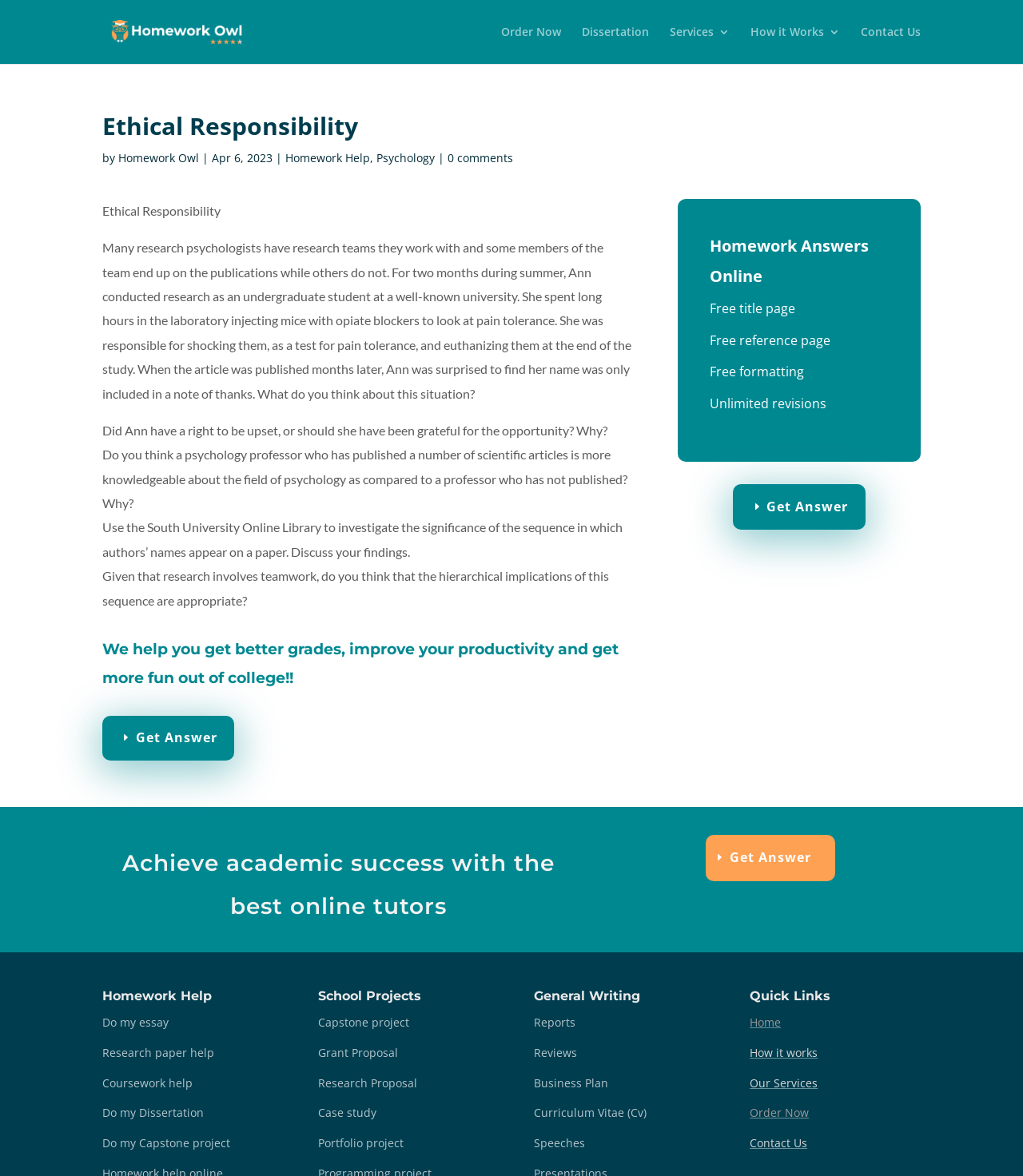Specify the bounding box coordinates of the area to click in order to execute this command: 'Get homework help'. The coordinates should consist of four float numbers ranging from 0 to 1, and should be formatted as [left, top, right, bottom].

[0.279, 0.128, 0.362, 0.141]